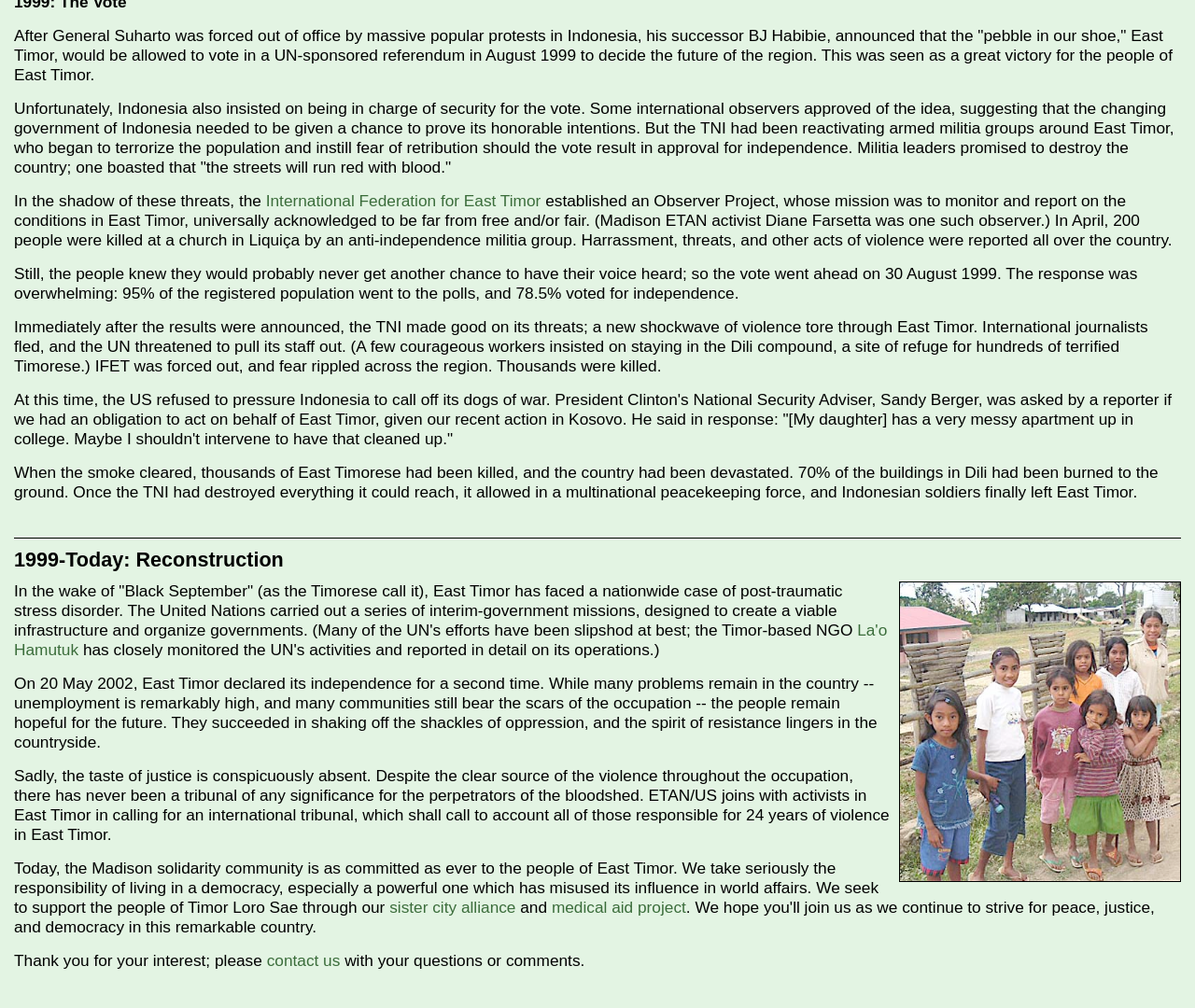What is the name of the NGO mentioned in the text?
Answer the question with a single word or phrase by looking at the picture.

La'o Hamutuk